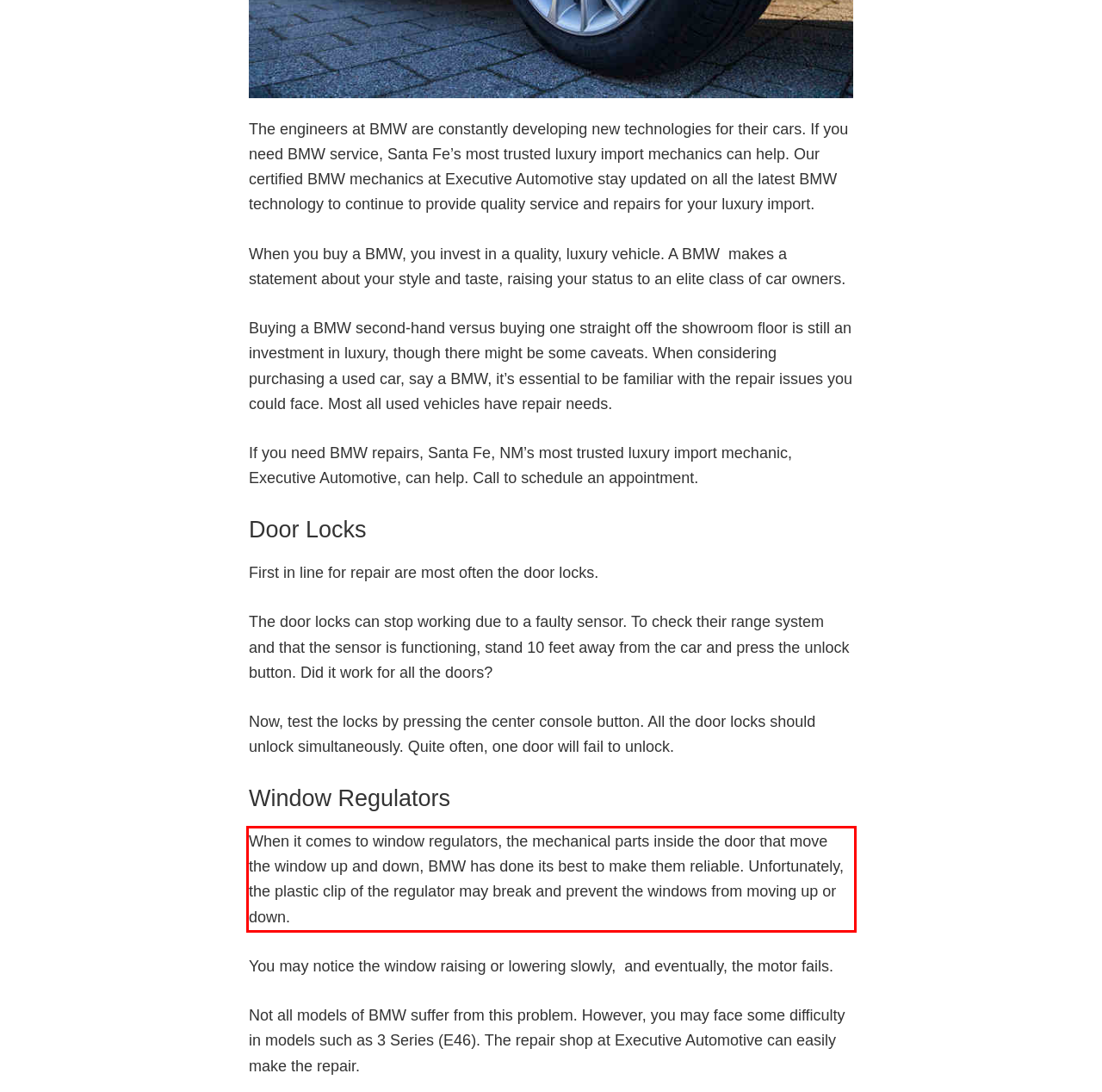Please recognize and transcribe the text located inside the red bounding box in the webpage image.

When it comes to window regulators, the mechanical parts inside the door that move the window up and down, BMW has done its best to make them reliable. Unfortunately, the plastic clip of the regulator may break and prevent the windows from moving up or down.